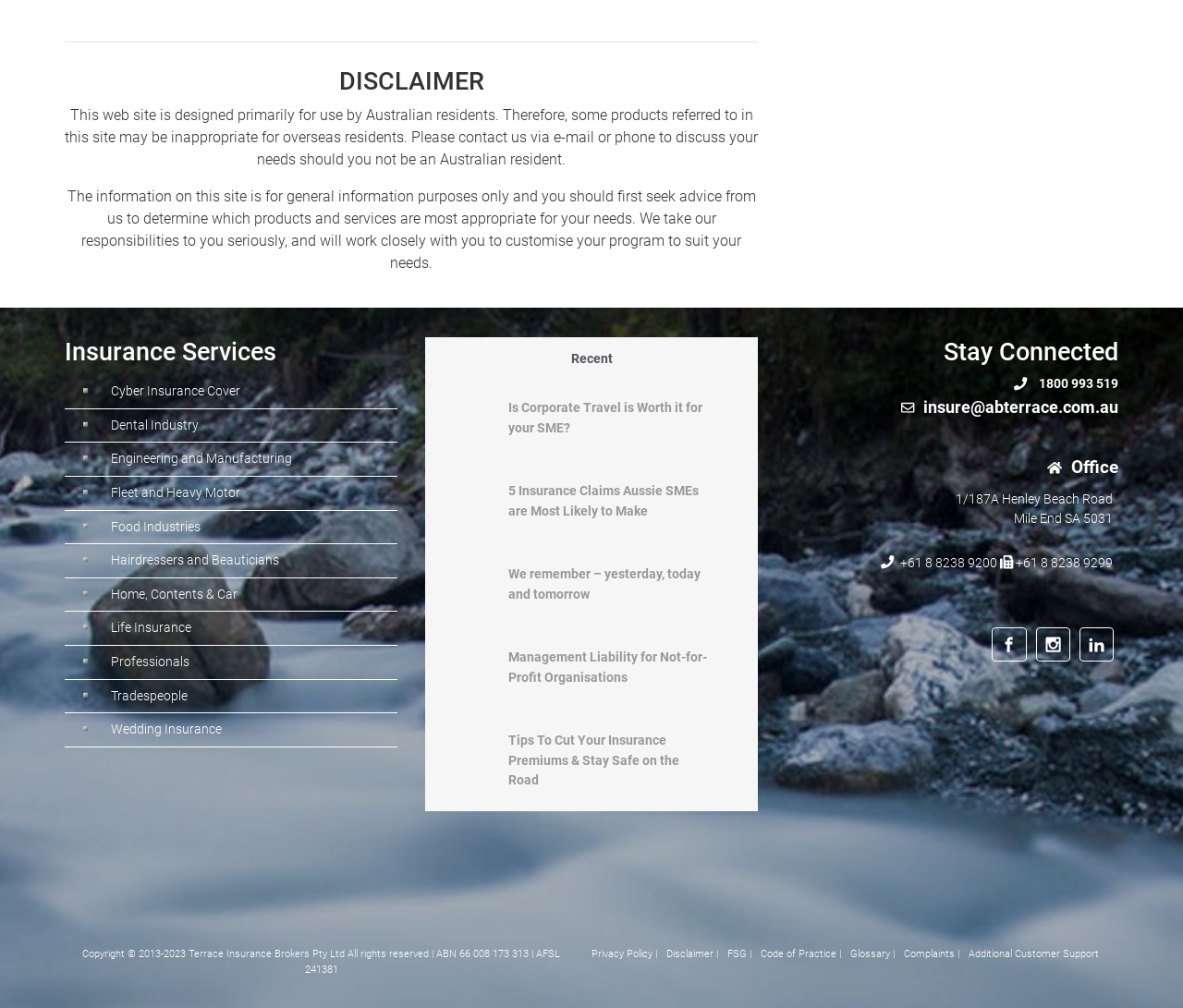Using the details from the image, please elaborate on the following question: What type of insurance is suitable for not-for-profit organizations?

According to the website, Management Liability insurance is suitable for not-for-profit organizations. This information can be found in the 'Recent' tab section, where there is a link to an article titled 'Management Liability for Not-for-Profit Organisations'.